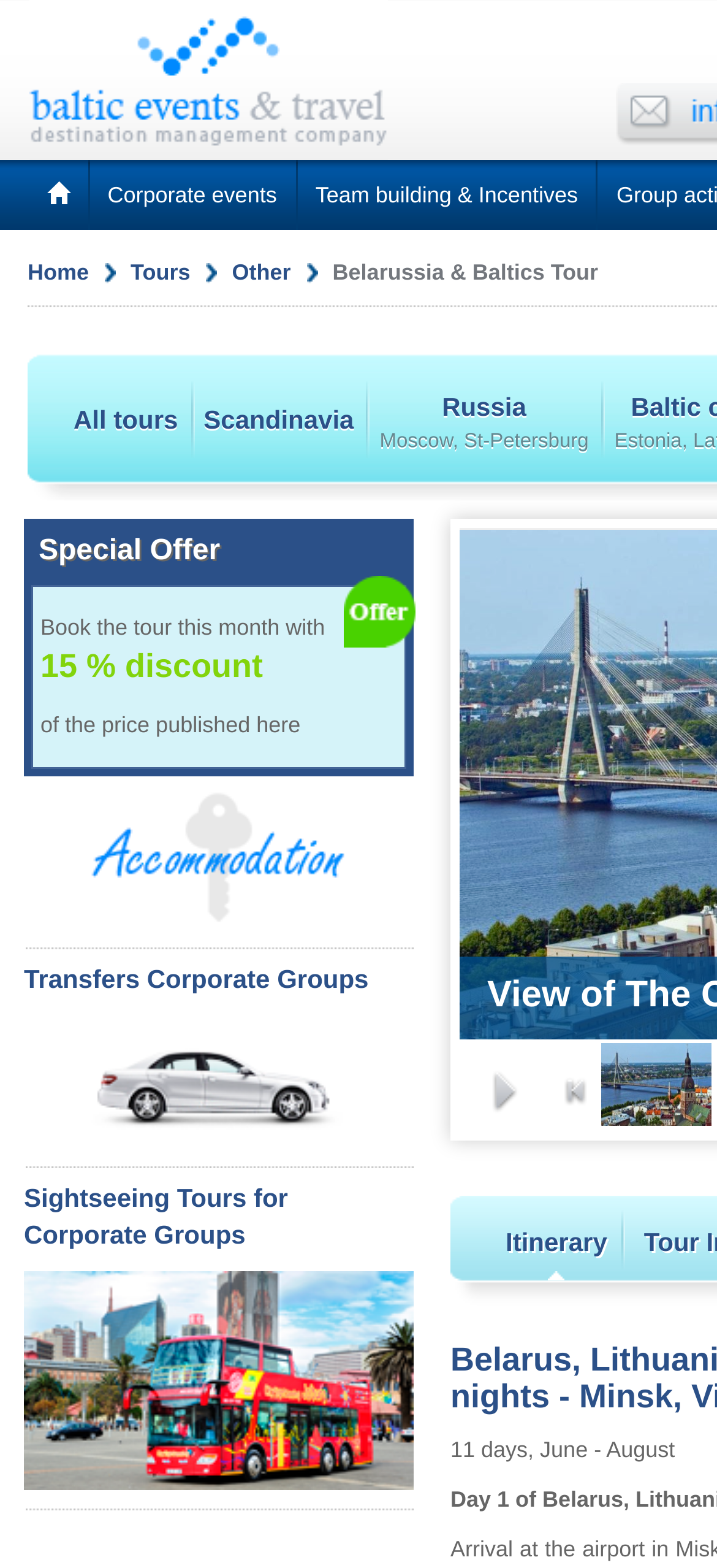Identify the bounding box coordinates of the section to be clicked to complete the task described by the following instruction: "Check the Itinerary". The coordinates should be four float numbers between 0 and 1, formatted as [left, top, right, bottom].

[0.679, 0.764, 0.872, 0.817]